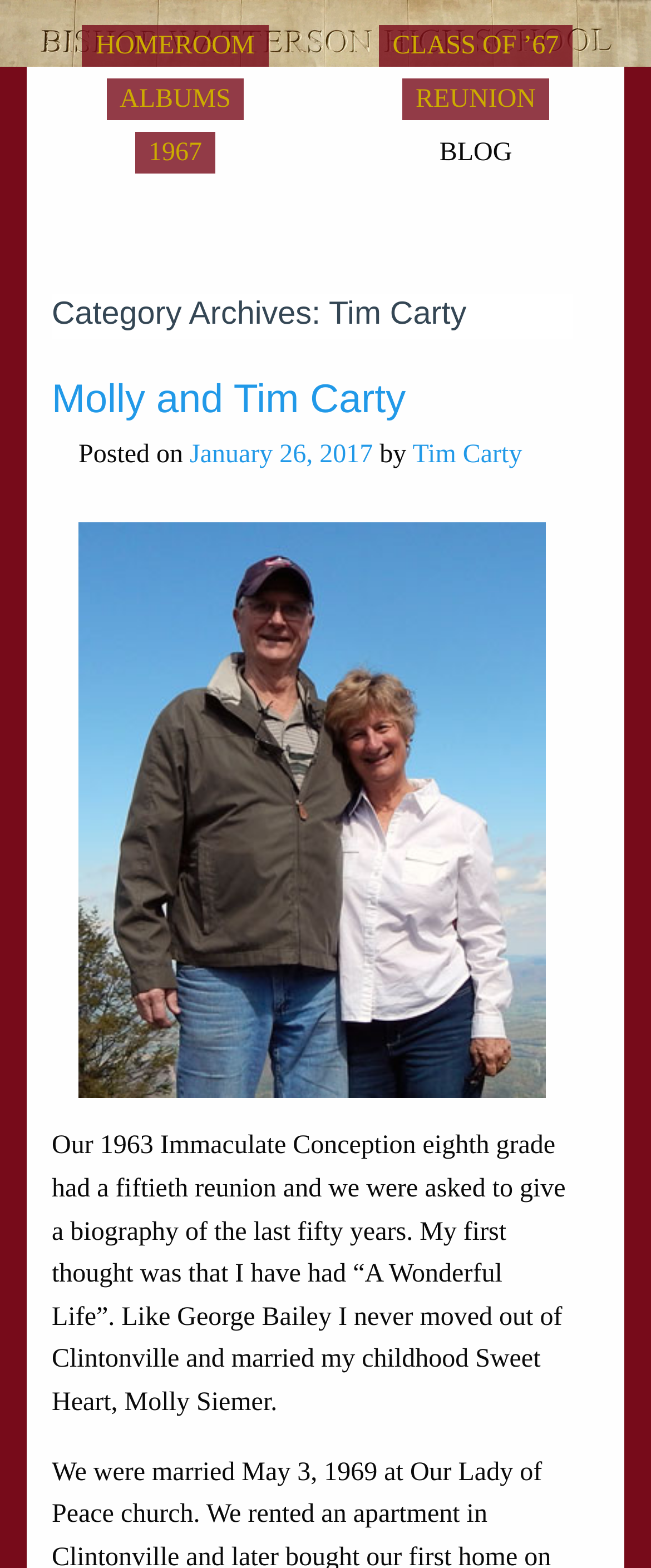What is the name of the person who wrote the blog post?
Look at the webpage screenshot and answer the question with a detailed explanation.

I found the answer by looking at the link 'Tim Carty' which is located near the text 'by' and the date 'January 26, 2017'. This suggests that Tim Carty is the author of the blog post.